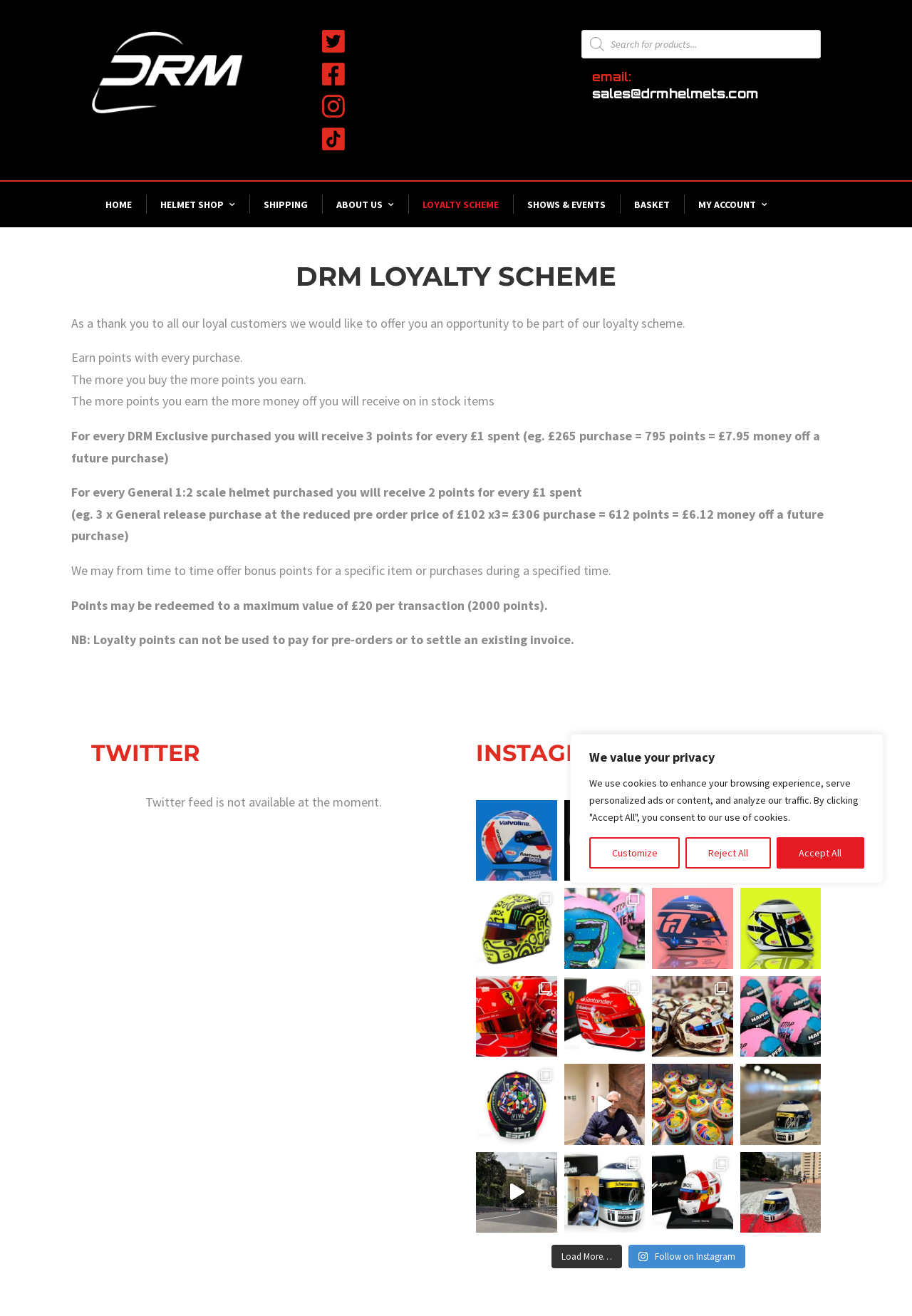What is the loyalty scheme about?
Craft a detailed and extensive response to the question.

Based on the webpage content, the loyalty scheme is about earning points with every purchase, and the more points earned, the more money off customers will receive on in-stock items.